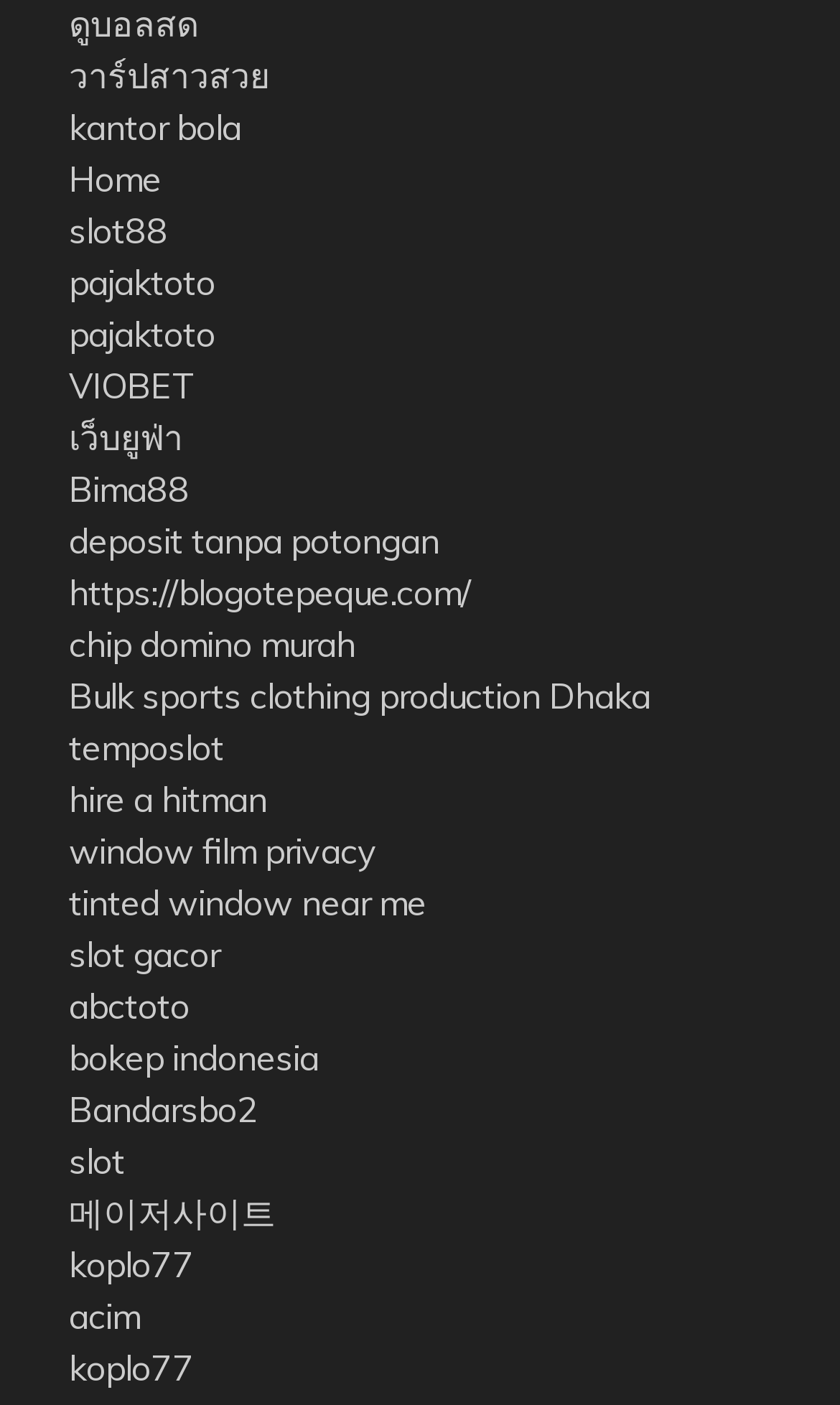Please determine the bounding box coordinates of the element's region to click for the following instruction: "Click on ดูบอลสด link".

[0.082, 0.001, 0.236, 0.032]